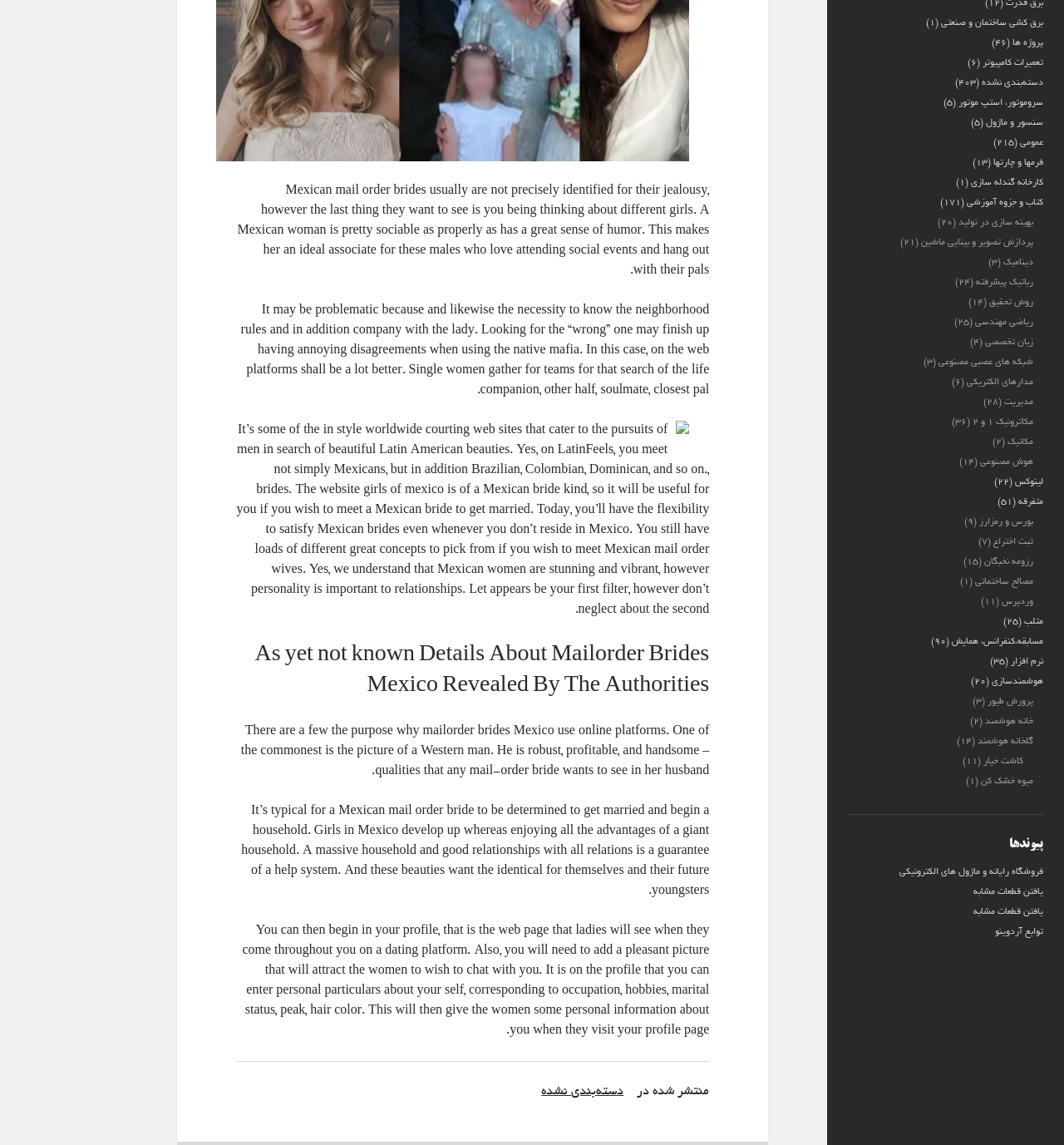Determine the bounding box for the UI element described here: "مدیریت".

[0.944, 0.347, 0.971, 0.356]